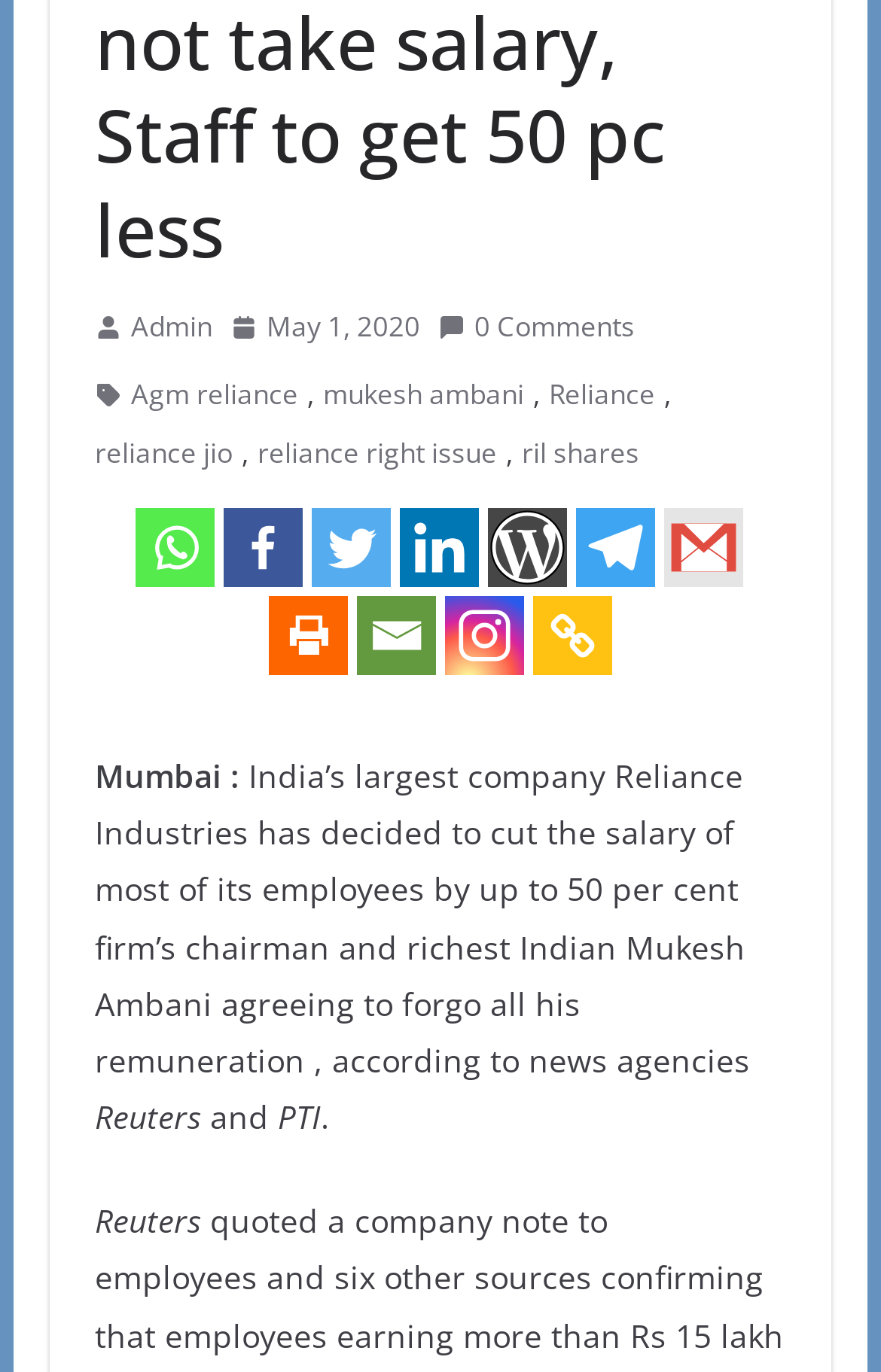Using the description: "alt="Logo"", determine the UI element's bounding box coordinates. Ensure the coordinates are in the format of four float numbers between 0 and 1, i.e., [left, top, right, bottom].

None